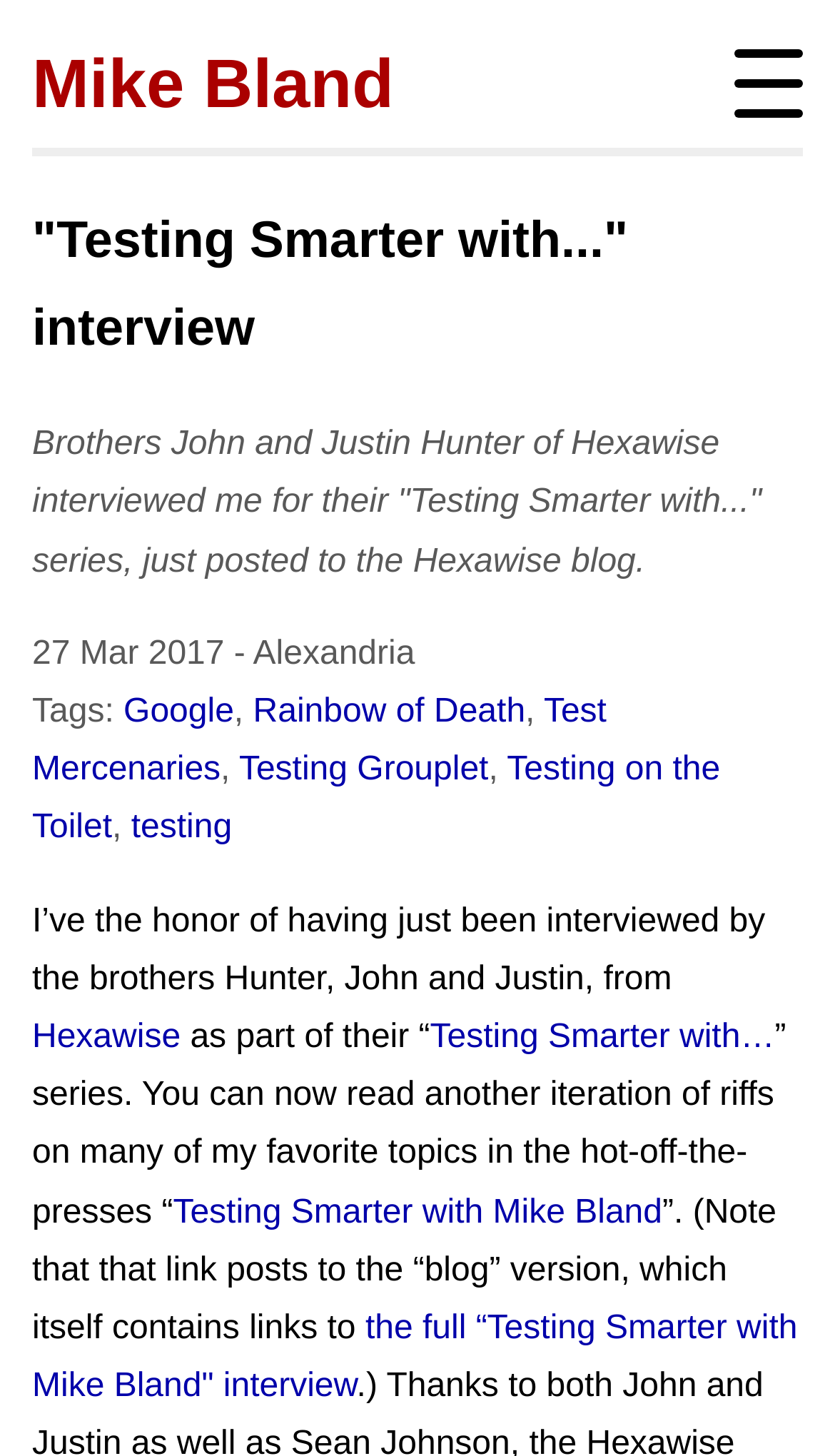What is the date of the interview?
Deliver a detailed and extensive answer to the question.

The date of the interview can be found in the time element '27 Mar 2017' which is located below the heading '“Testing Smarter with…” interview'.